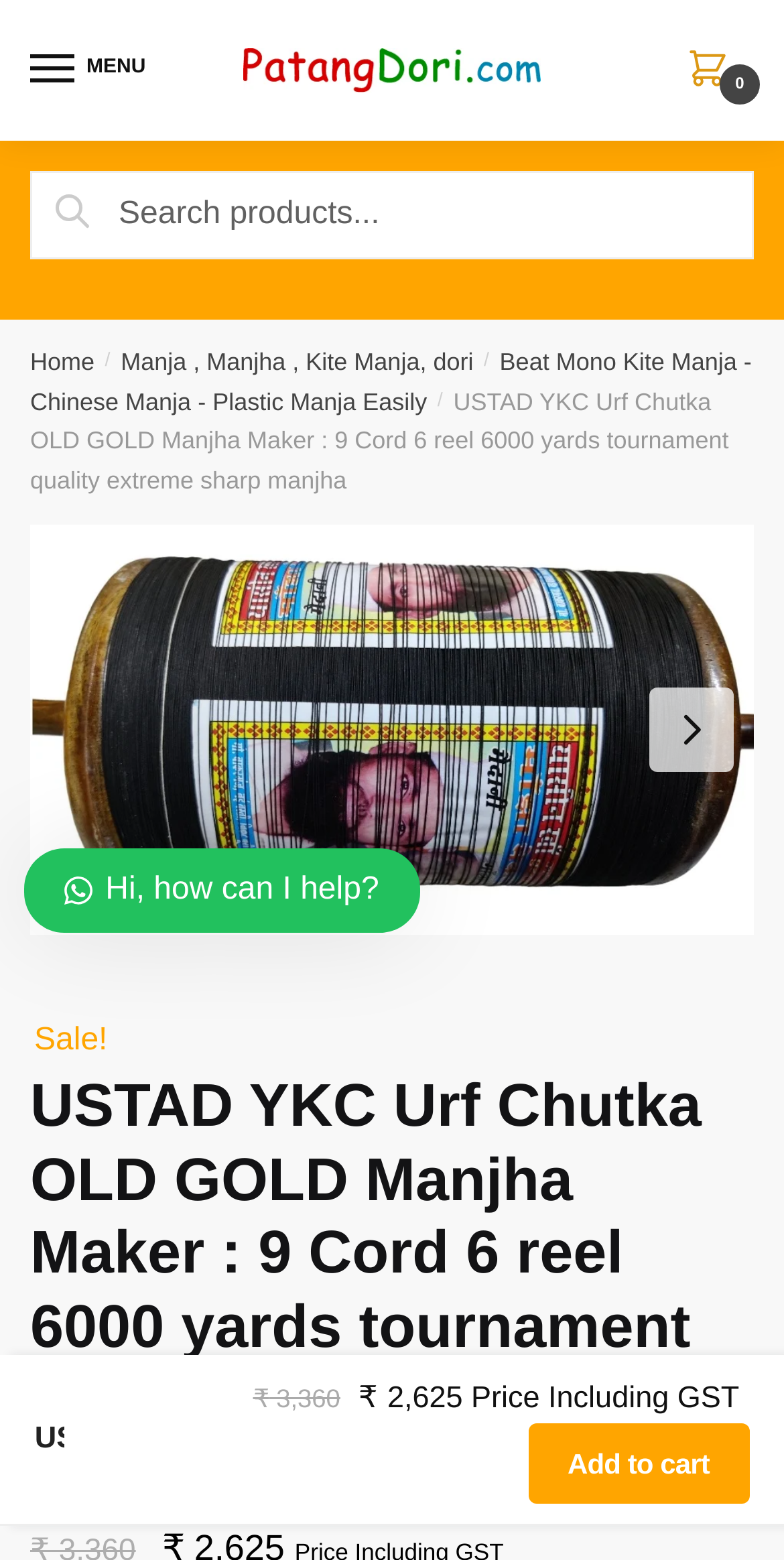Find the bounding box of the web element that fits this description: "Physical Therapy".

None